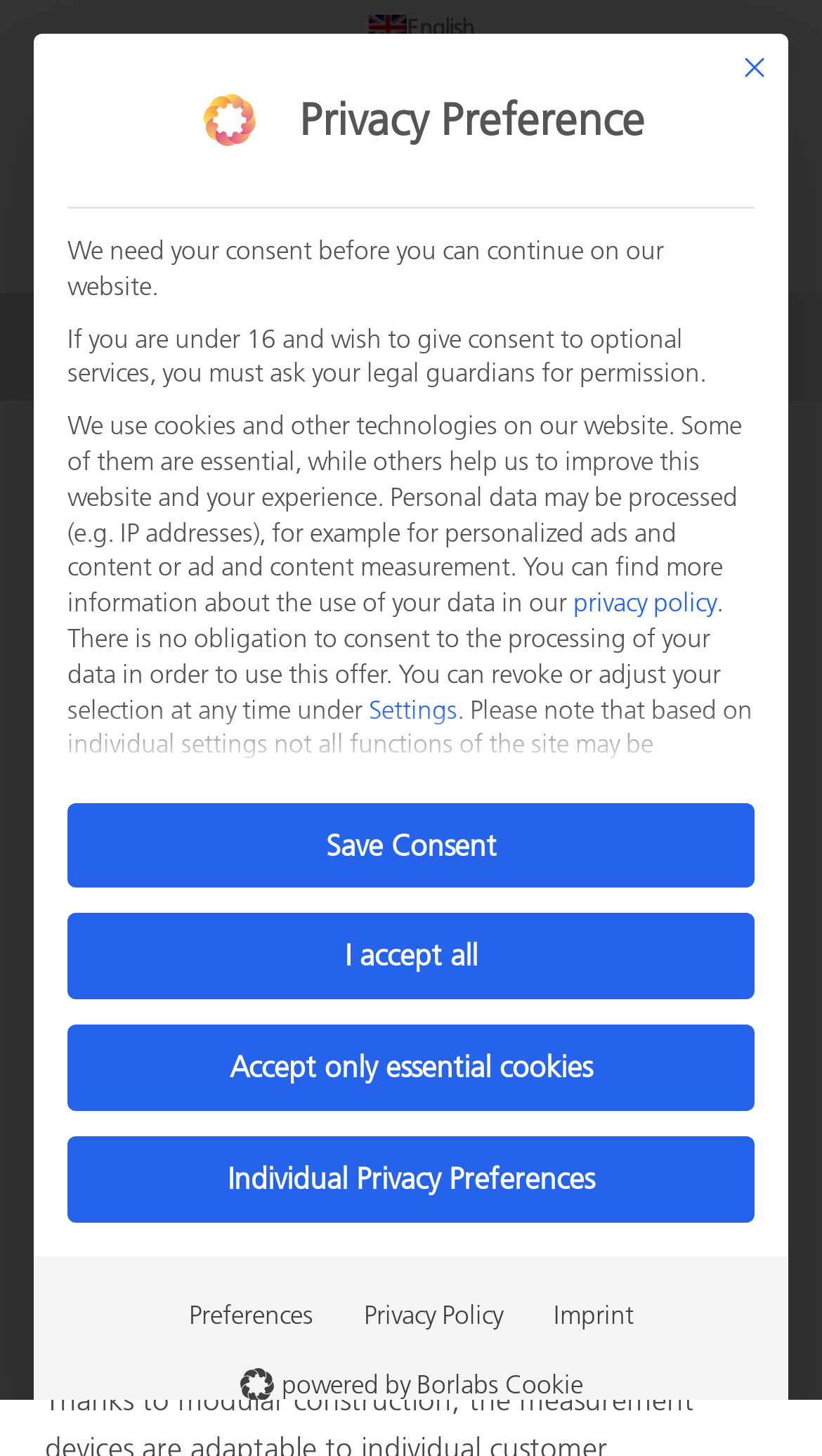Please specify the bounding box coordinates of the clickable section necessary to execute the following command: "Click the Contact link".

[0.254, 0.055, 0.351, 0.075]